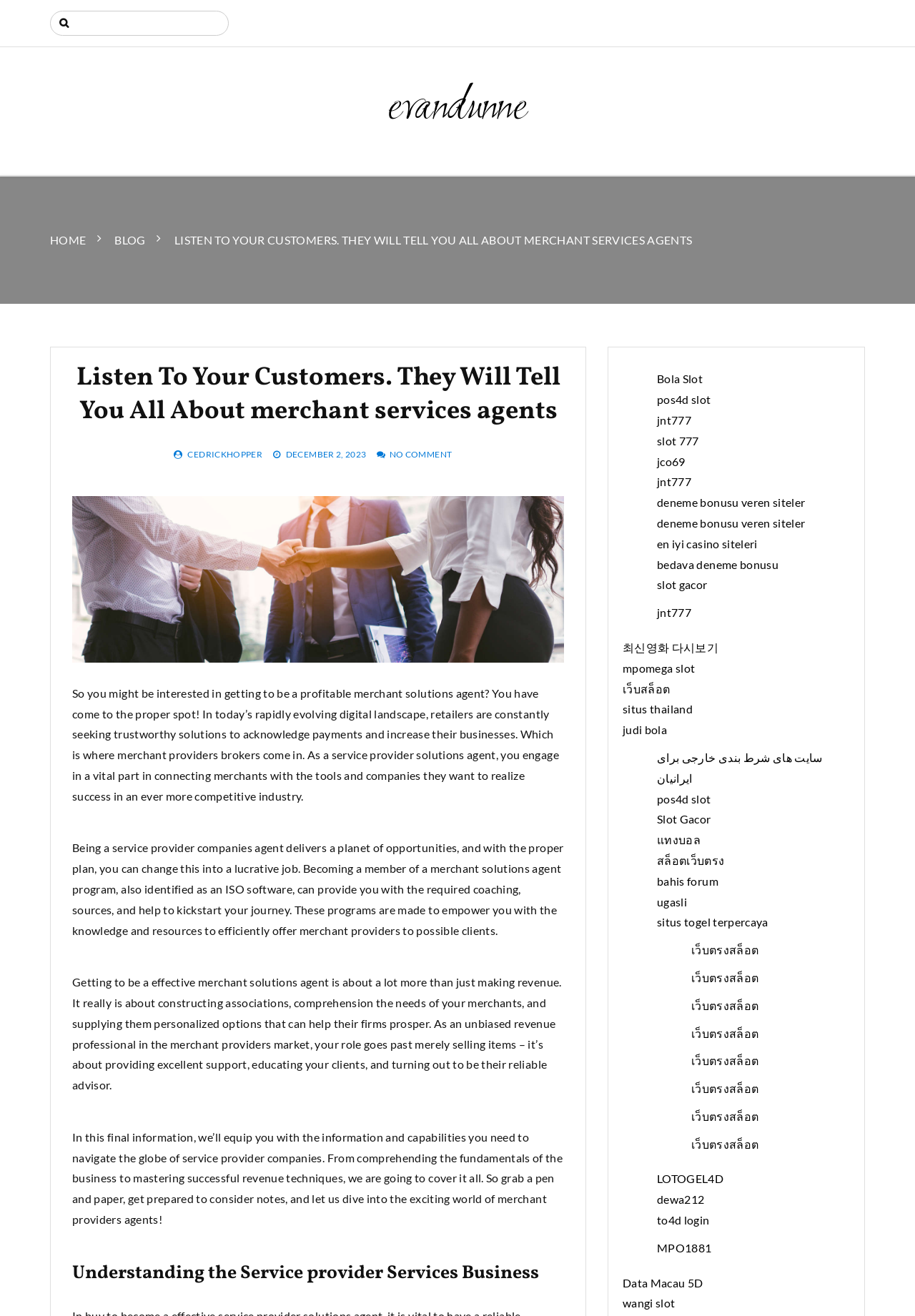Could you highlight the region that needs to be clicked to execute the instruction: "Read the article about merchant services agents"?

[0.079, 0.521, 0.611, 0.61]